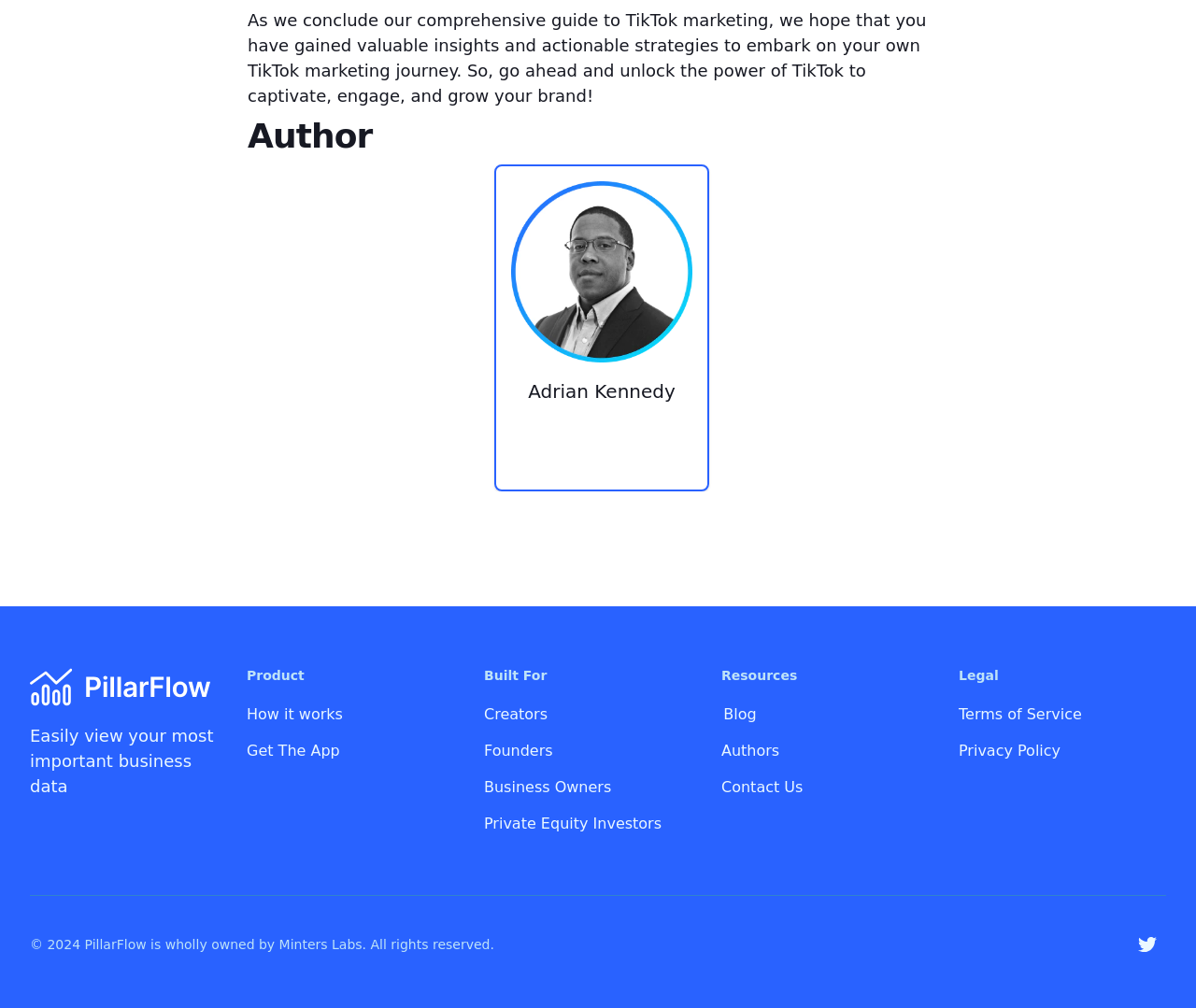What social media platform is linked at the bottom of the page?
Answer the question in a detailed and comprehensive manner.

I found the link 'Twitter' at the bottom of the page, inside a group element, which suggests that it is a social media platform linked from the webpage.